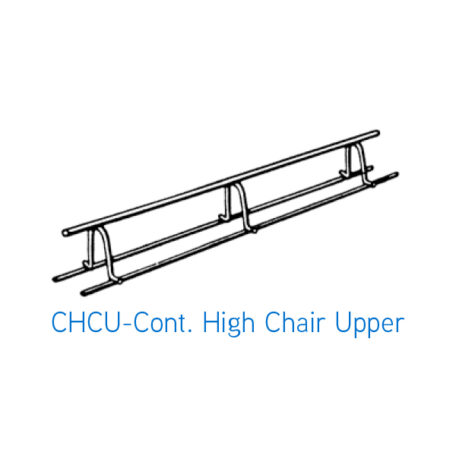Using the elements shown in the image, answer the question comprehensively: What is the range of heights for the CHCU?

The caption states that the CHCU can be fabricated in heights ranging from 2 inches to 15 inches, making it a versatile component for various construction projects.